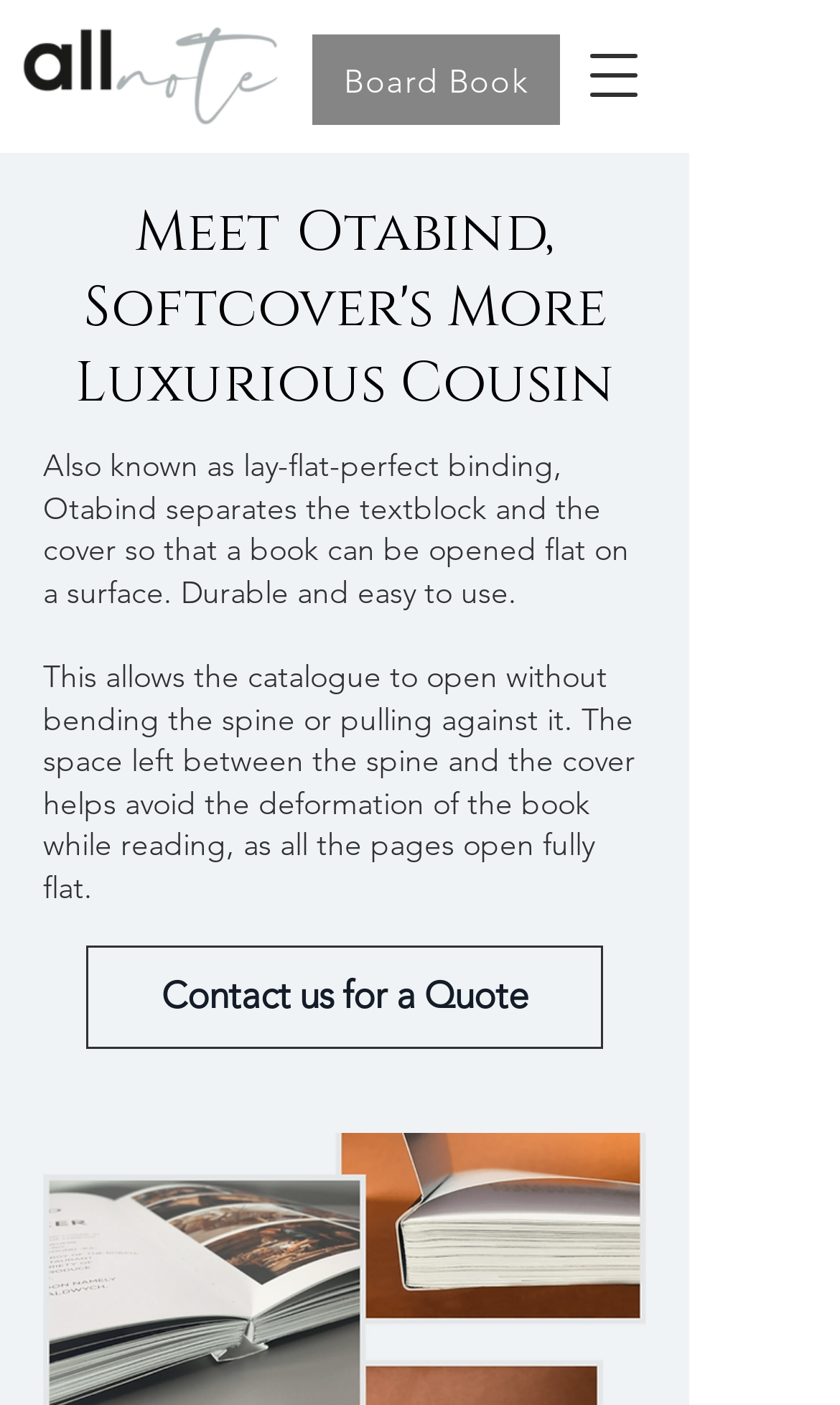What is the purpose of the space between the spine and the cover?
Analyze the image and deliver a detailed answer to the question.

I inferred this answer by reading the text that explains how the space left between the spine and the cover helps avoid the deformation of the book while reading. This suggests that the purpose of this space is to prevent deformation.